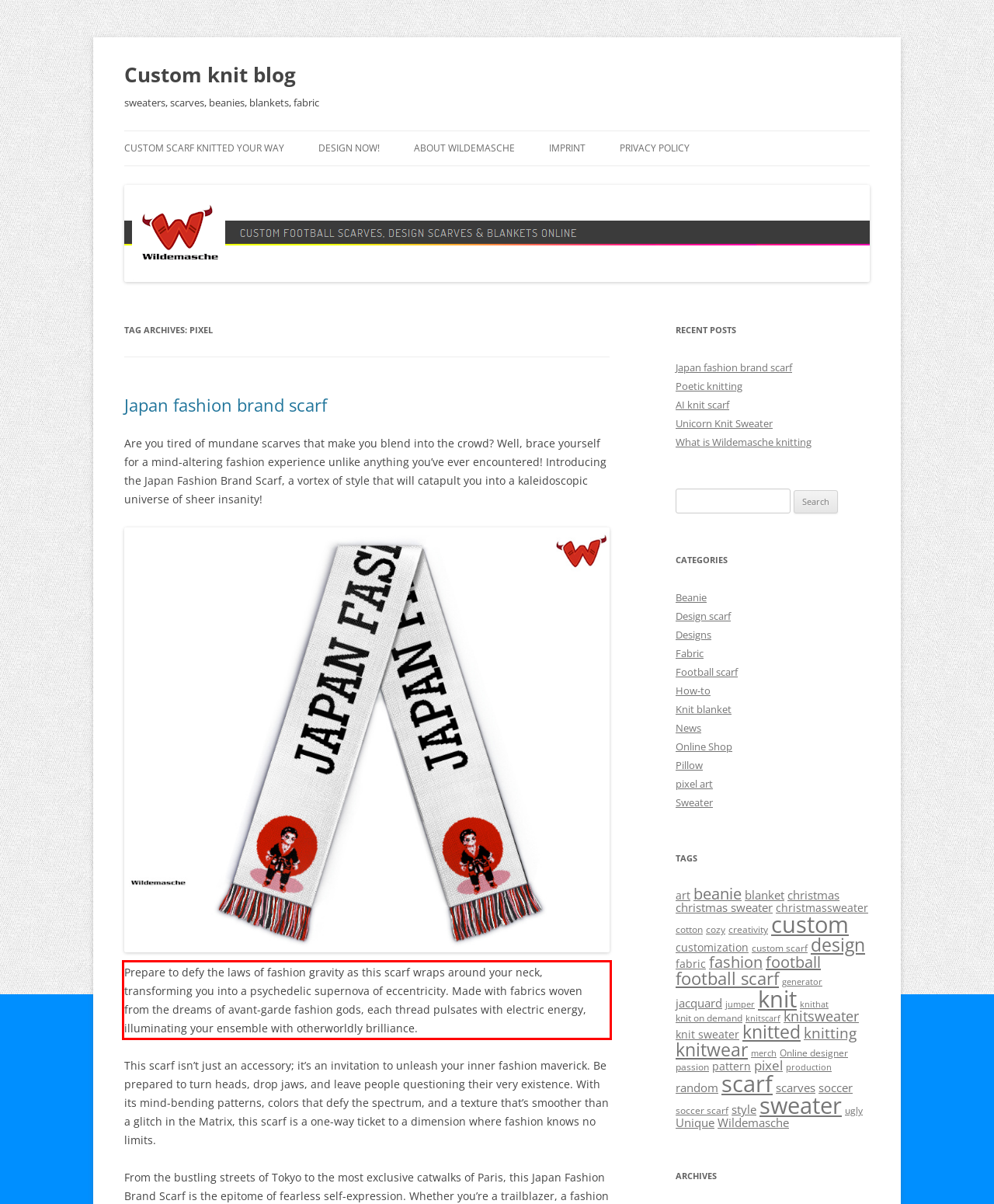Given a webpage screenshot with a red bounding box, perform OCR to read and deliver the text enclosed by the red bounding box.

Prepare to defy the laws of fashion gravity as this scarf wraps around your neck, transforming you into a psychedelic supernova of eccentricity. Made with fabrics woven from the dreams of avant-garde fashion gods, each thread pulsates with electric energy, illuminating your ensemble with otherworldly brilliance.